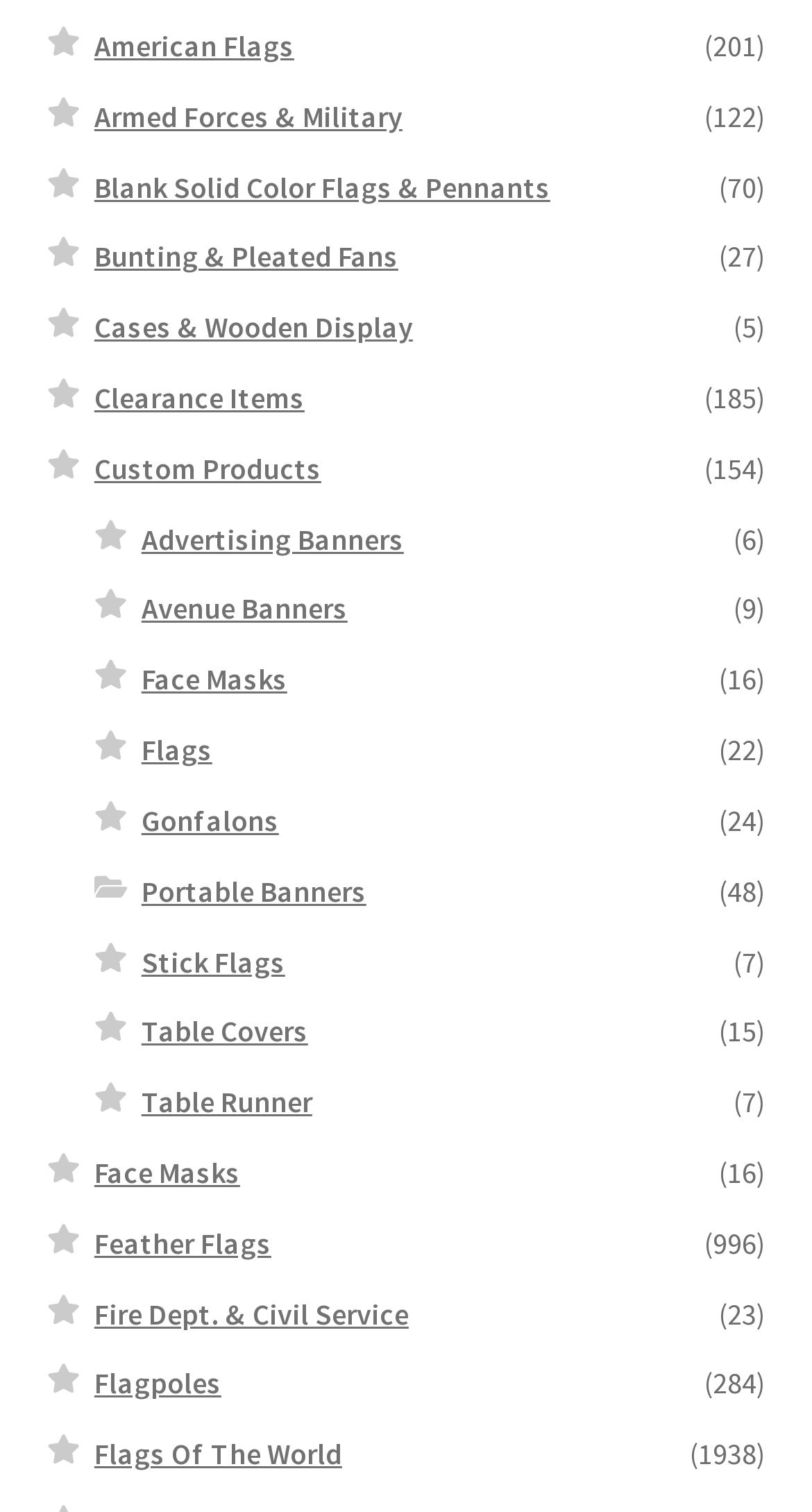Answer the question briefly using a single word or phrase: 
What is the category with the most items?

Flags Of The World